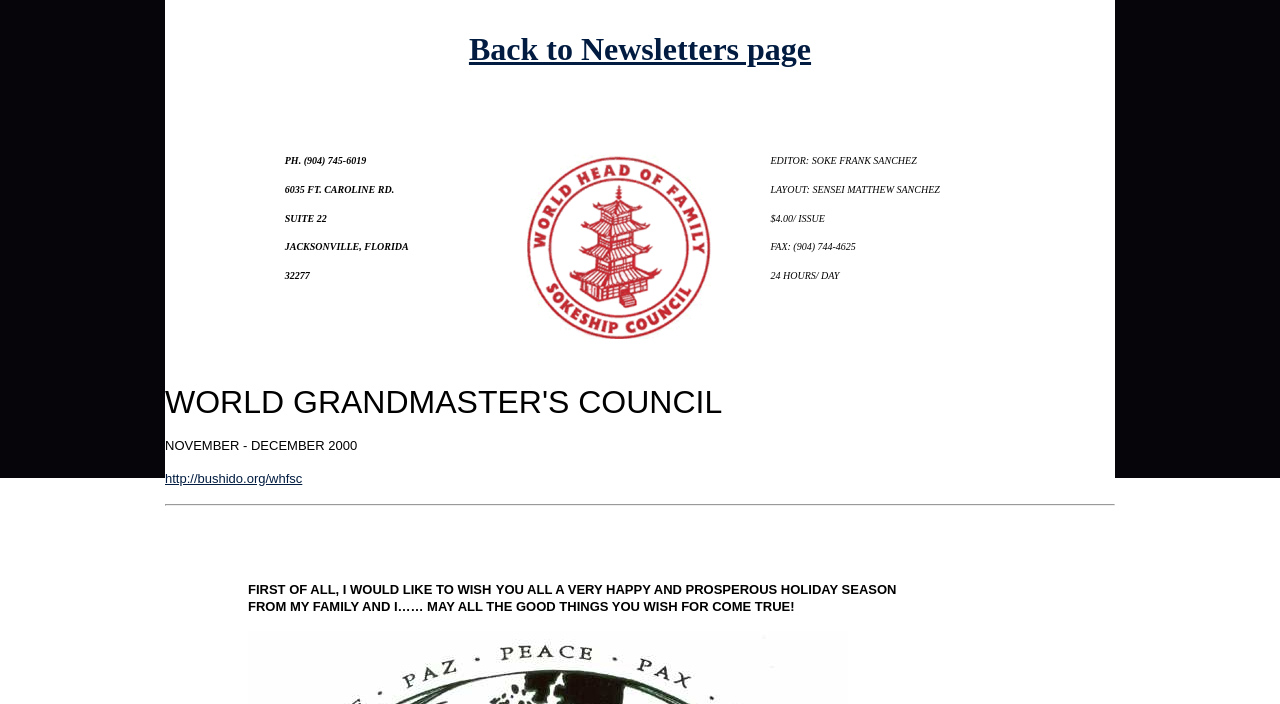What is the price of an issue?
Based on the visual content, answer with a single word or a brief phrase.

$4.00